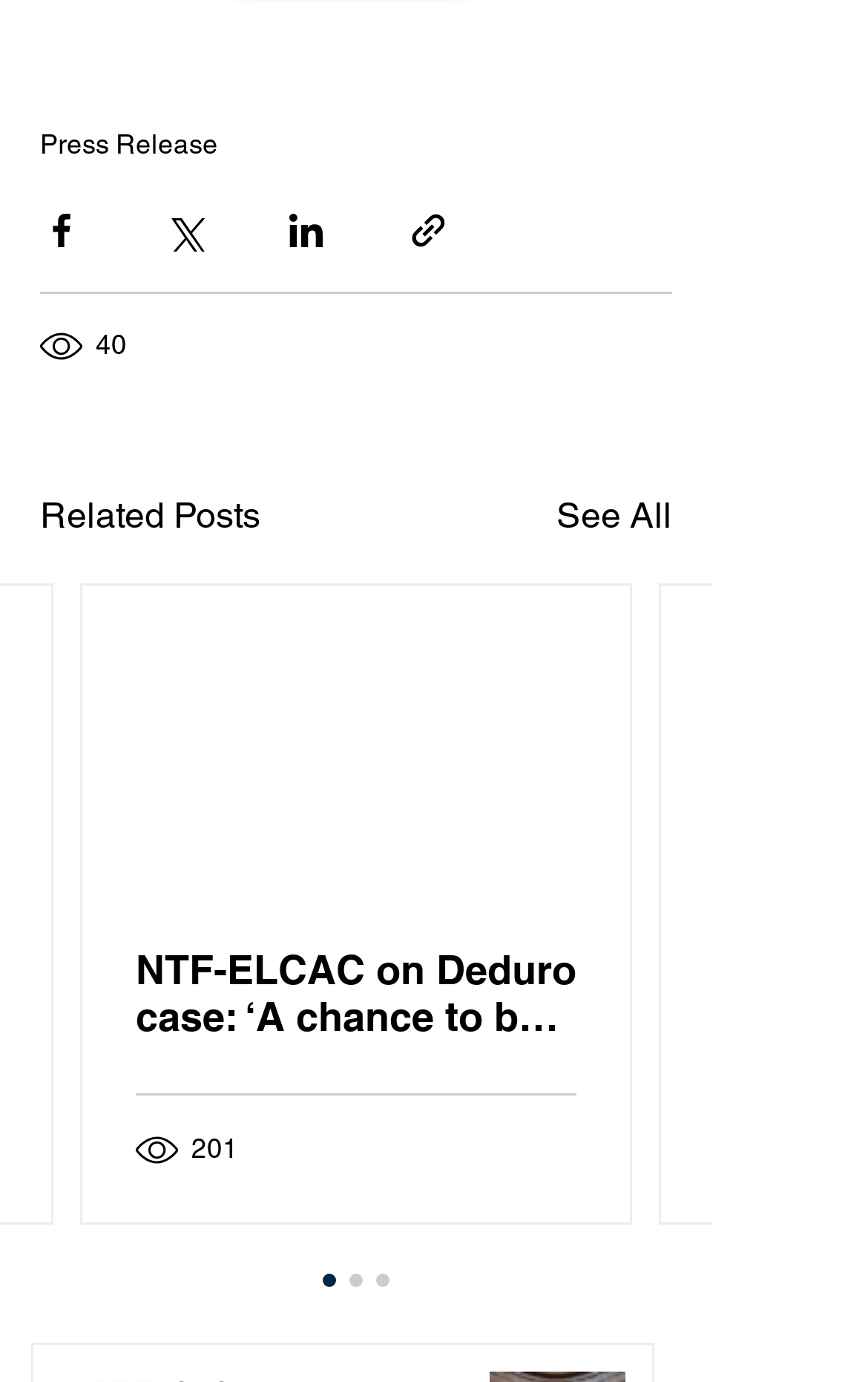Answer the question below using just one word or a short phrase: 
How many share options are available?

4